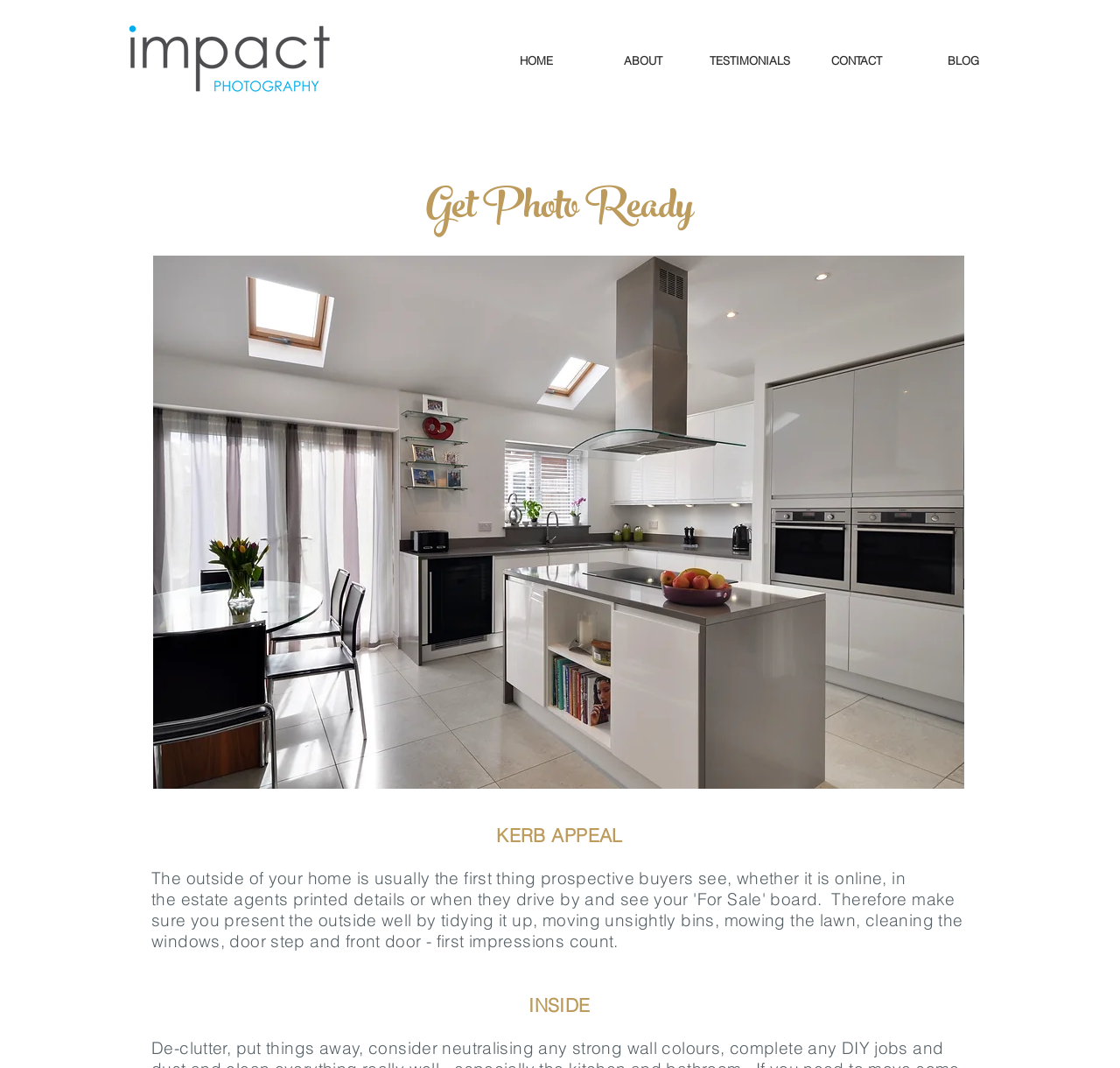Given the webpage screenshot, identify the bounding box of the UI element that matches this description: "ABOUT".

[0.526, 0.046, 0.621, 0.067]